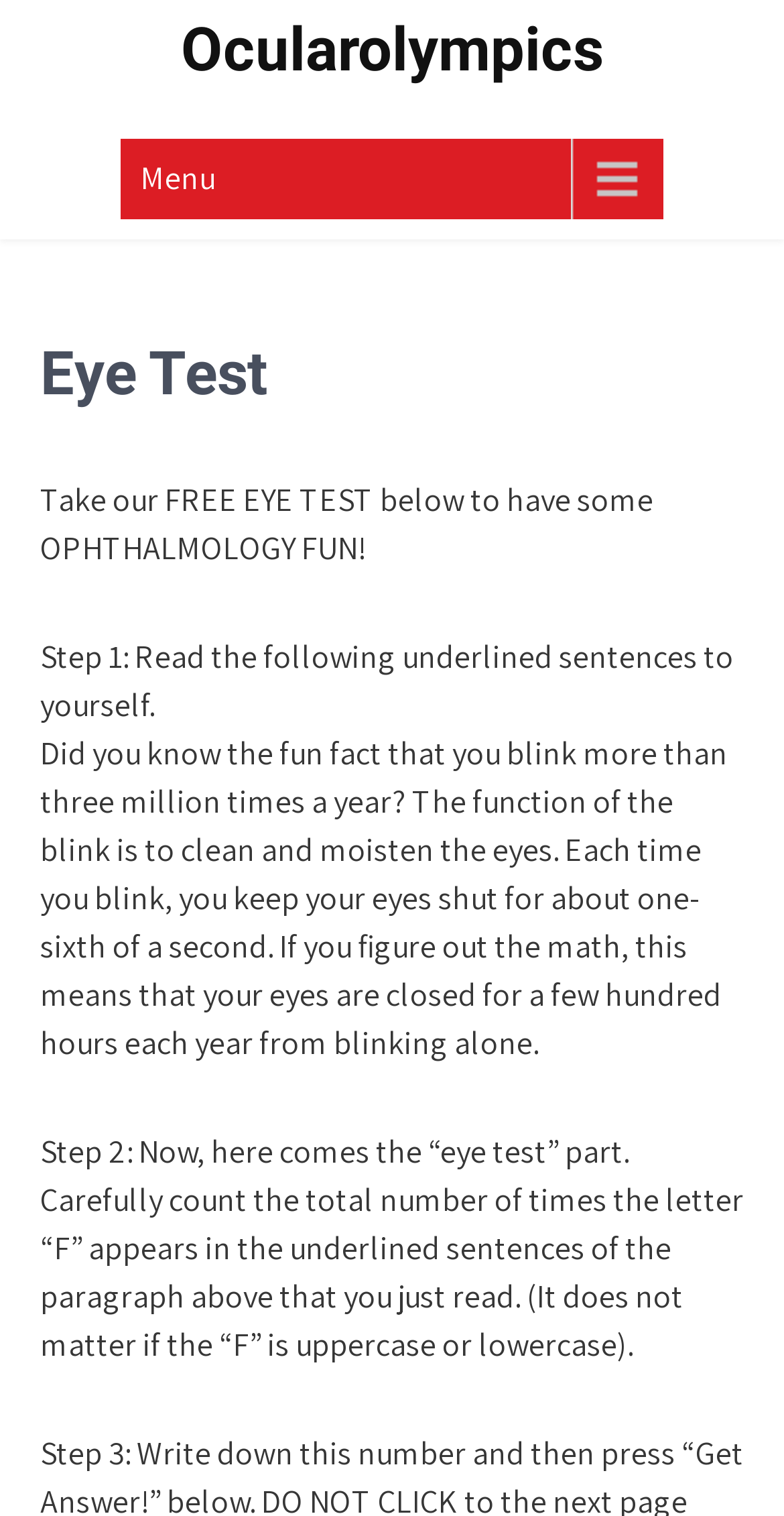How many hours are eyes closed each year from blinking?
Use the information from the screenshot to give a comprehensive response to the question.

According to the fun fact, if you figure out the math, this means that your eyes are closed for a few hundred hours each year from blinking alone, as stated in the text 'If you figure out the math, this means that your eyes are closed for a few hundred hours each year from blinking alone.'.